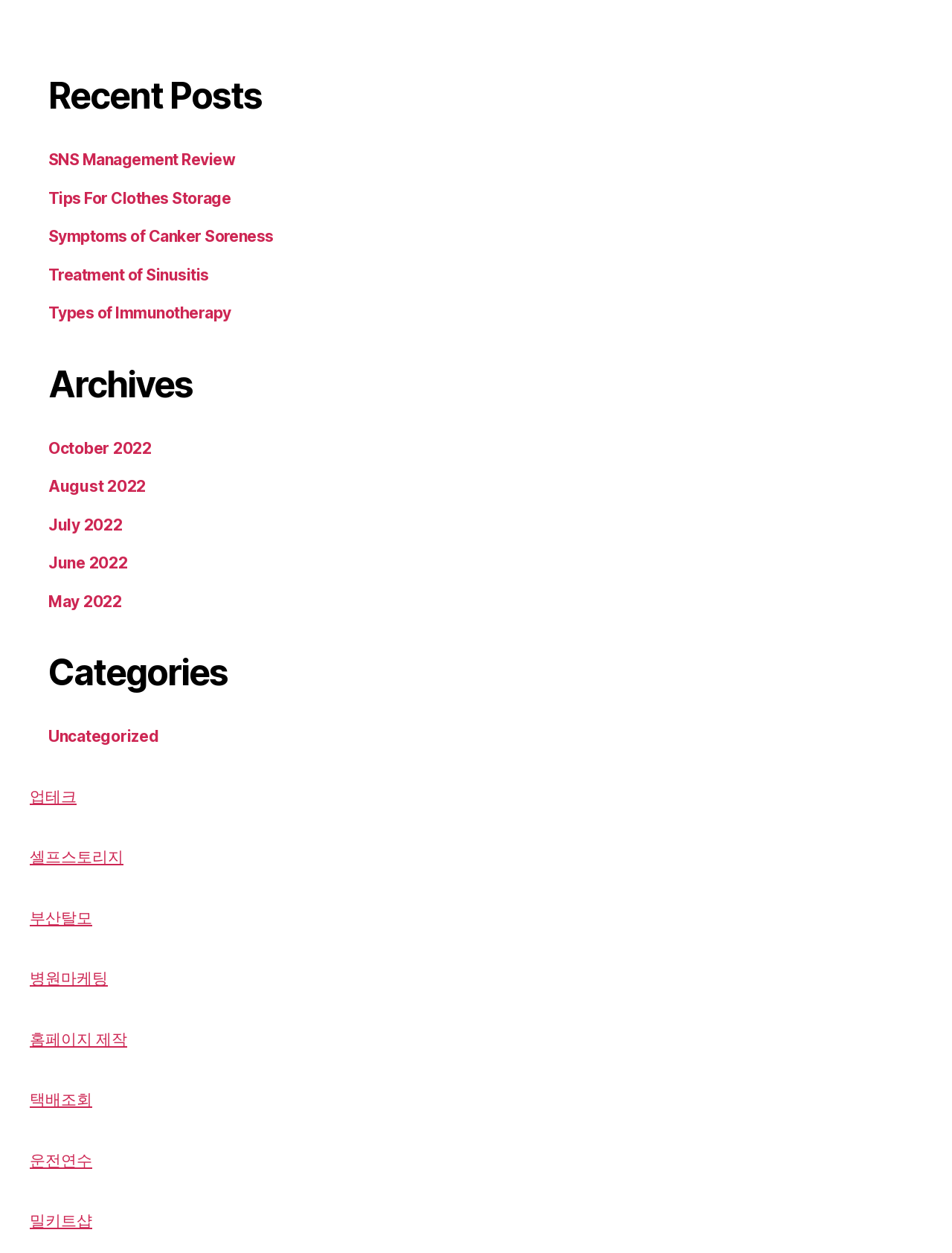Could you provide the bounding box coordinates for the portion of the screen to click to complete this instruction: "read SNS Management Review"?

[0.051, 0.12, 0.247, 0.135]